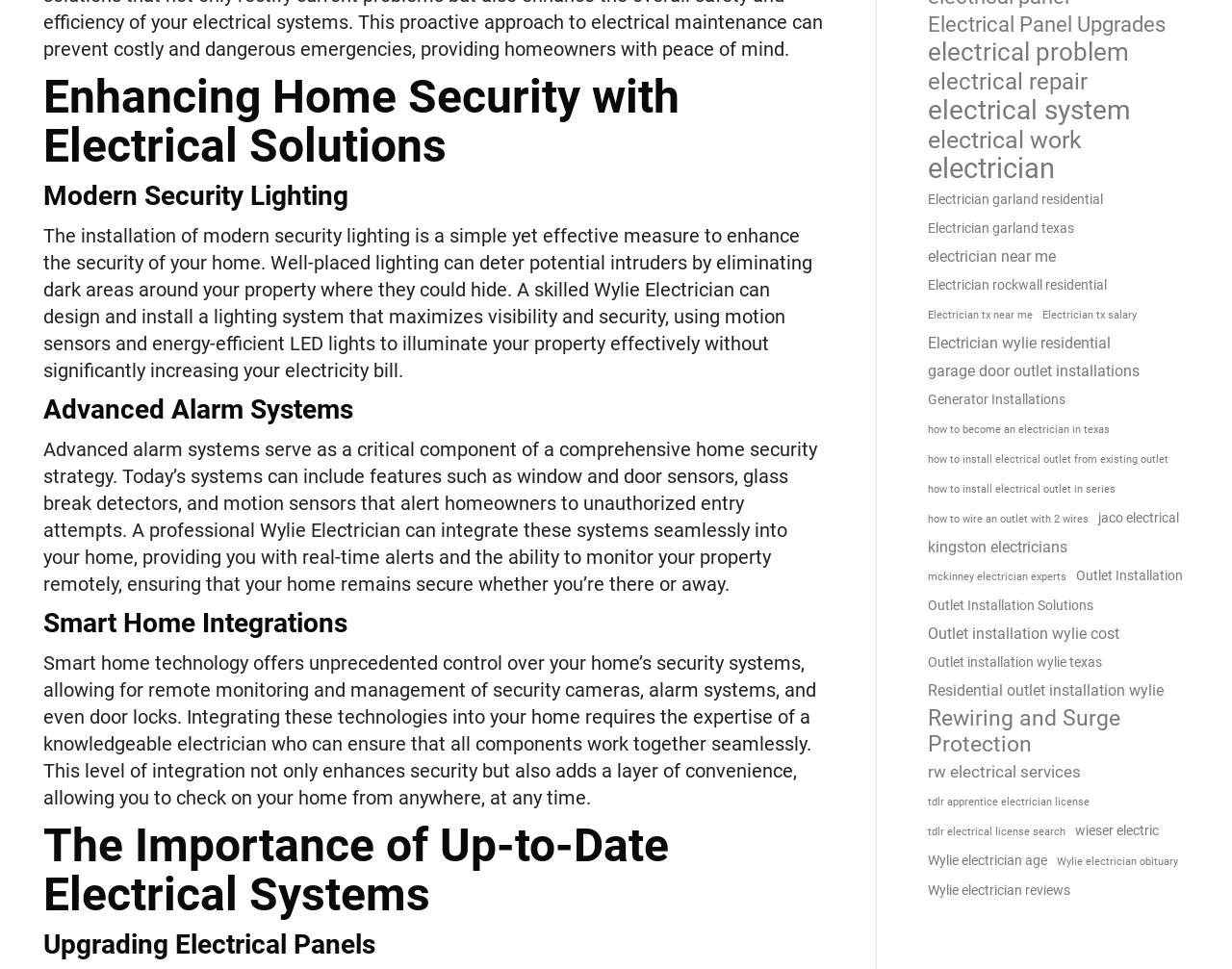Can you find the bounding box coordinates for the element to click on to achieve the instruction: "Read about 'Smart Home Integrations'"?

[0.035, 0.626, 0.672, 0.66]